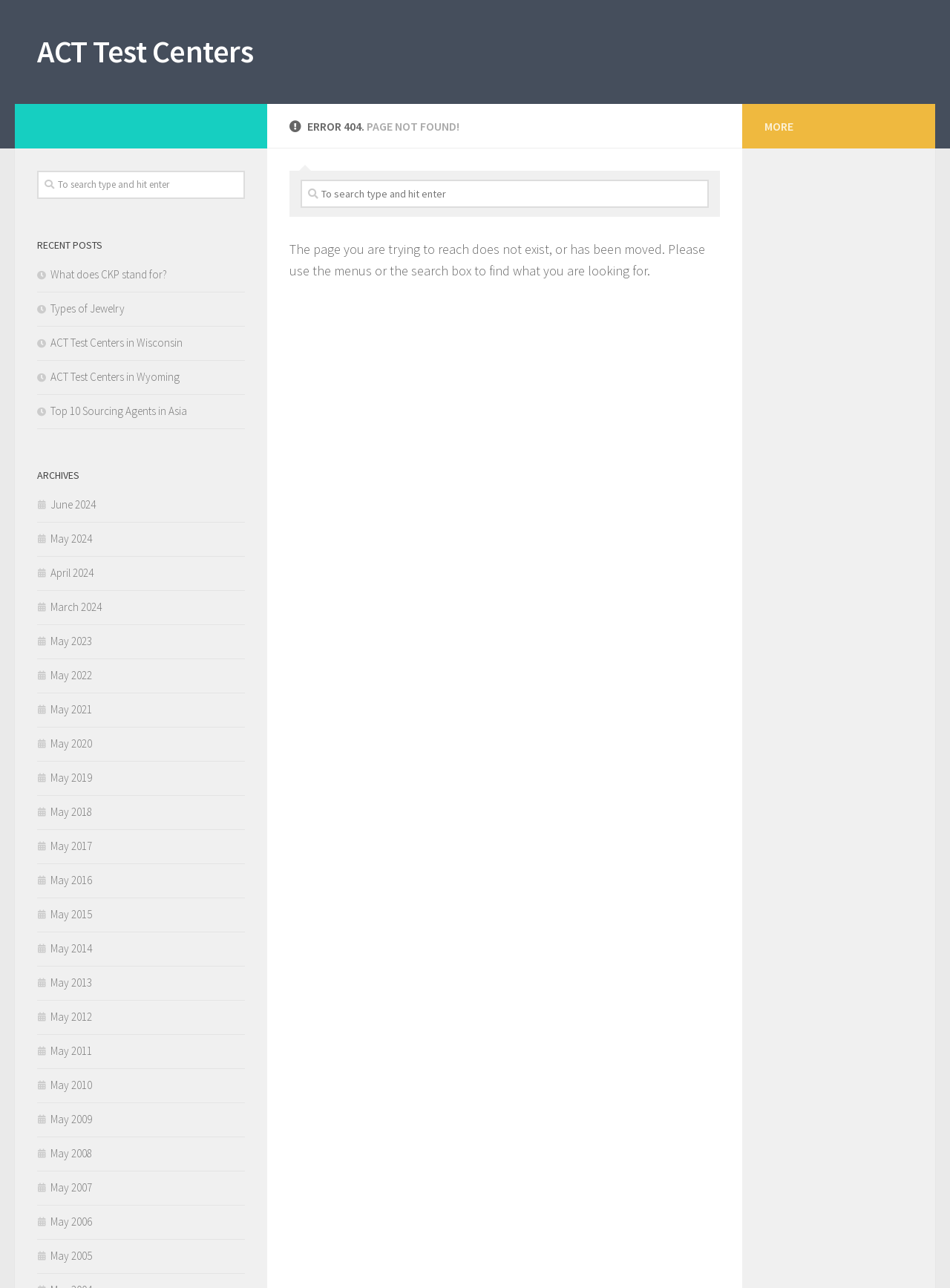Determine the main headline from the webpage and extract its text.

ERROR 404. PAGE NOT FOUND!